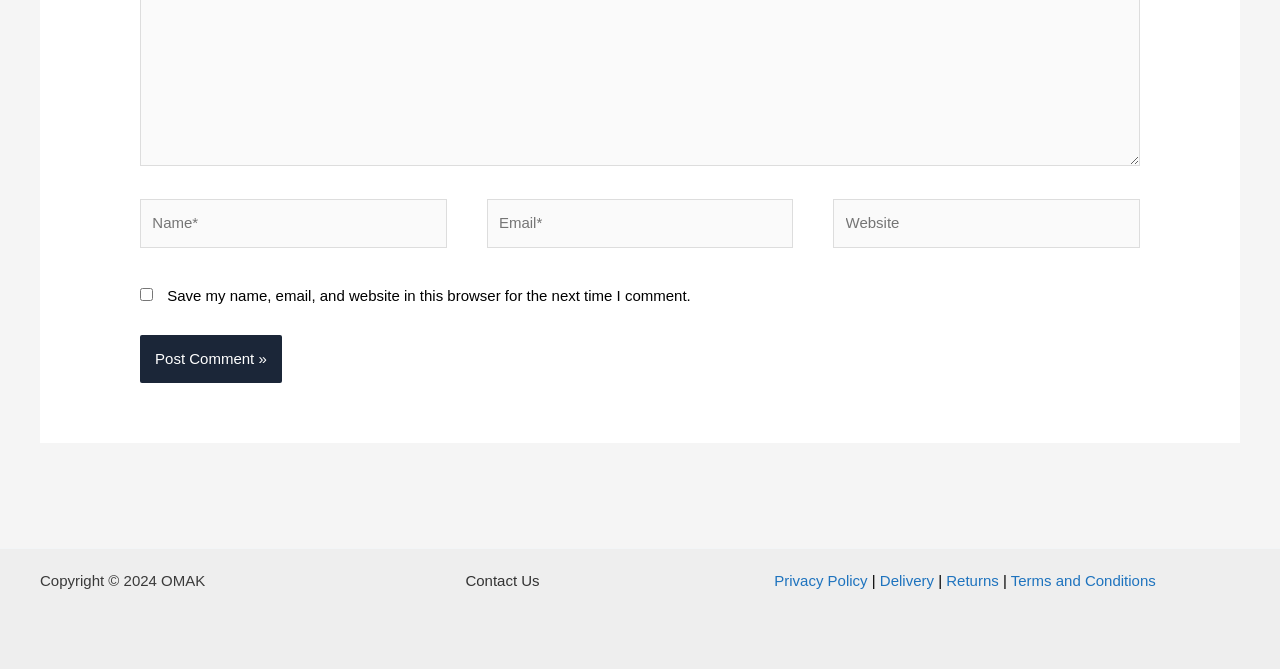Using the description: "Terms and Conditions", identify the bounding box of the corresponding UI element in the screenshot.

[0.79, 0.855, 0.903, 0.881]